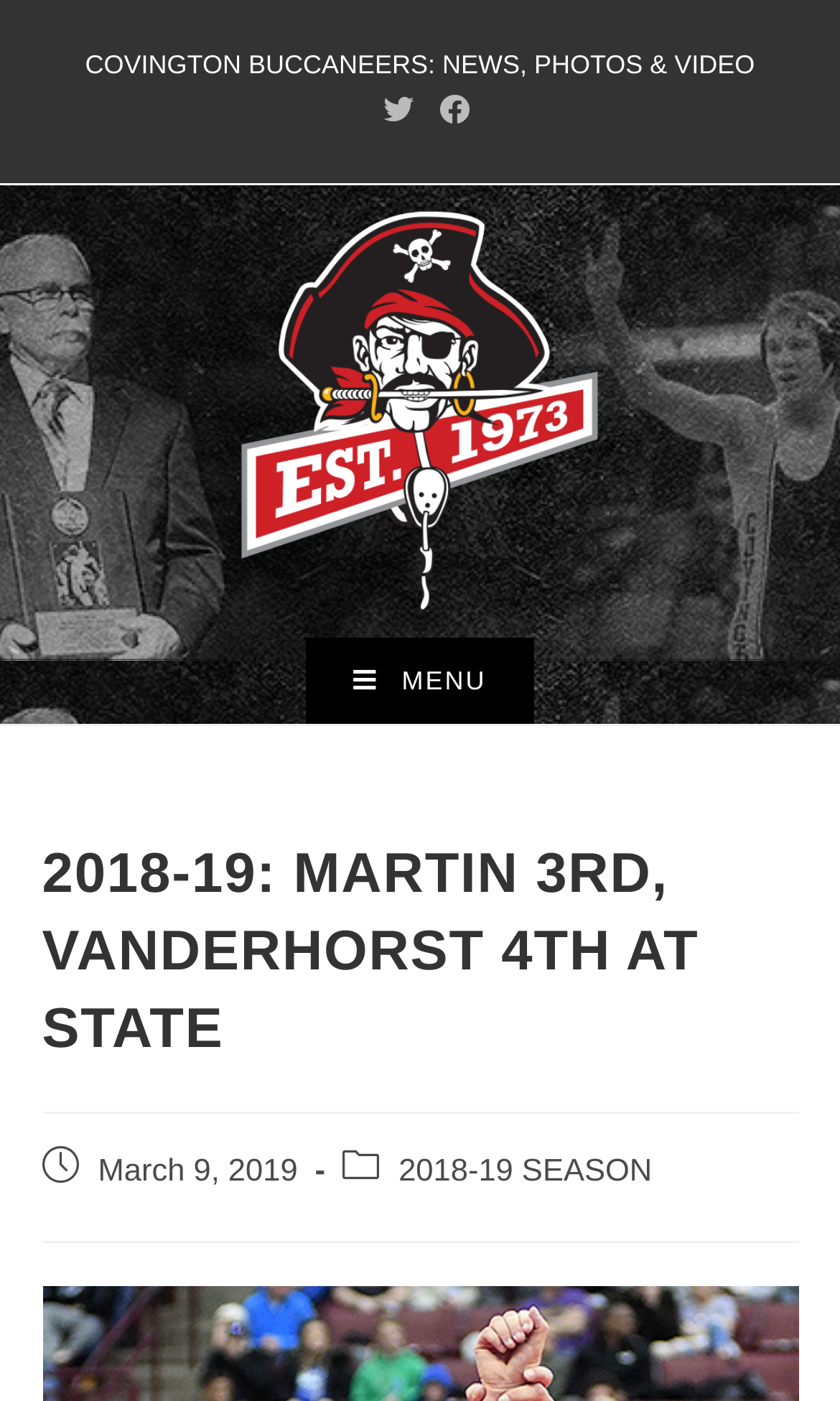Can you give a comprehensive explanation to the question given the content of the image?
What social media platforms are available?

I found the social media platforms by looking at the list of links labeled 'Social links', which contains links to Twitter and Facebook.